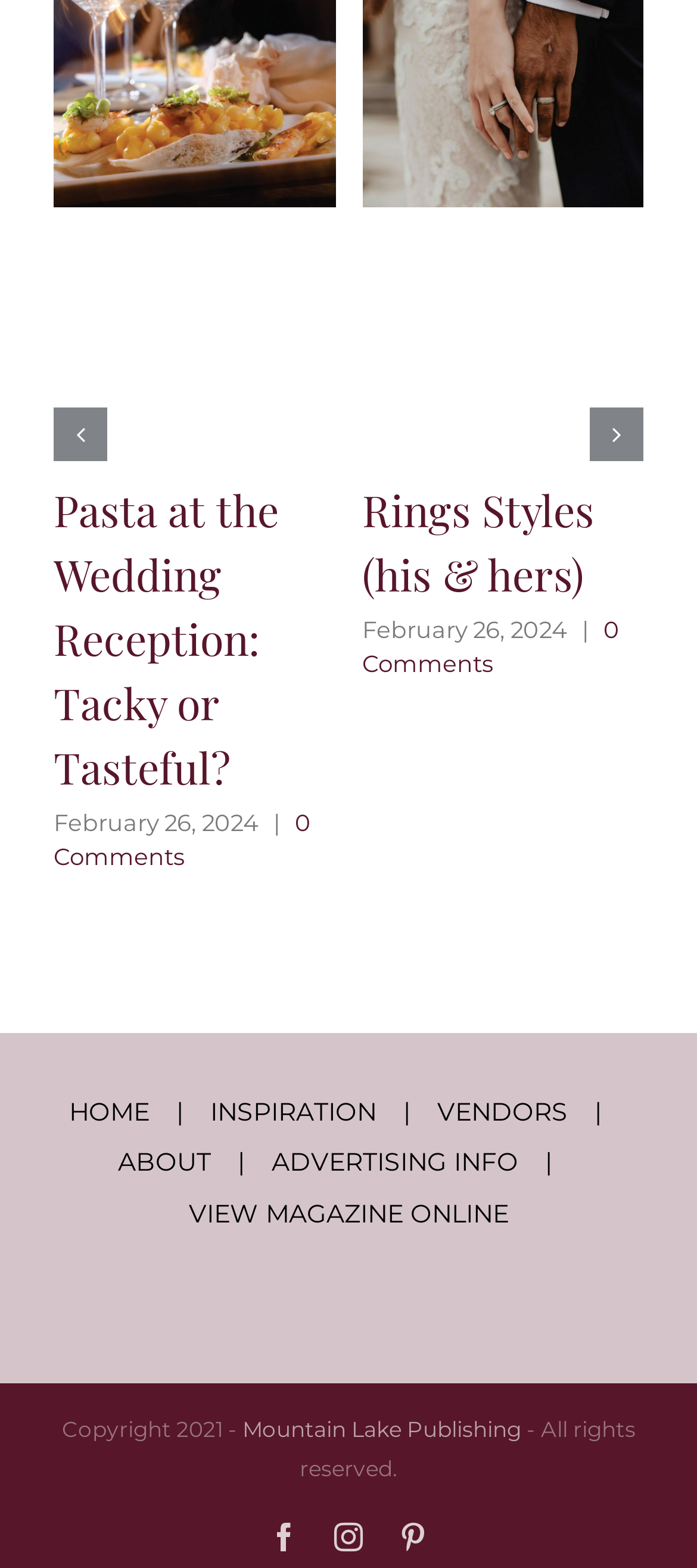Please find the bounding box coordinates in the format (top-left x, top-left y, bottom-right x, bottom-right y) for the given element description. Ensure the coordinates are floating point numbers between 0 and 1. Description: ABOUT

[0.169, 0.728, 0.39, 0.756]